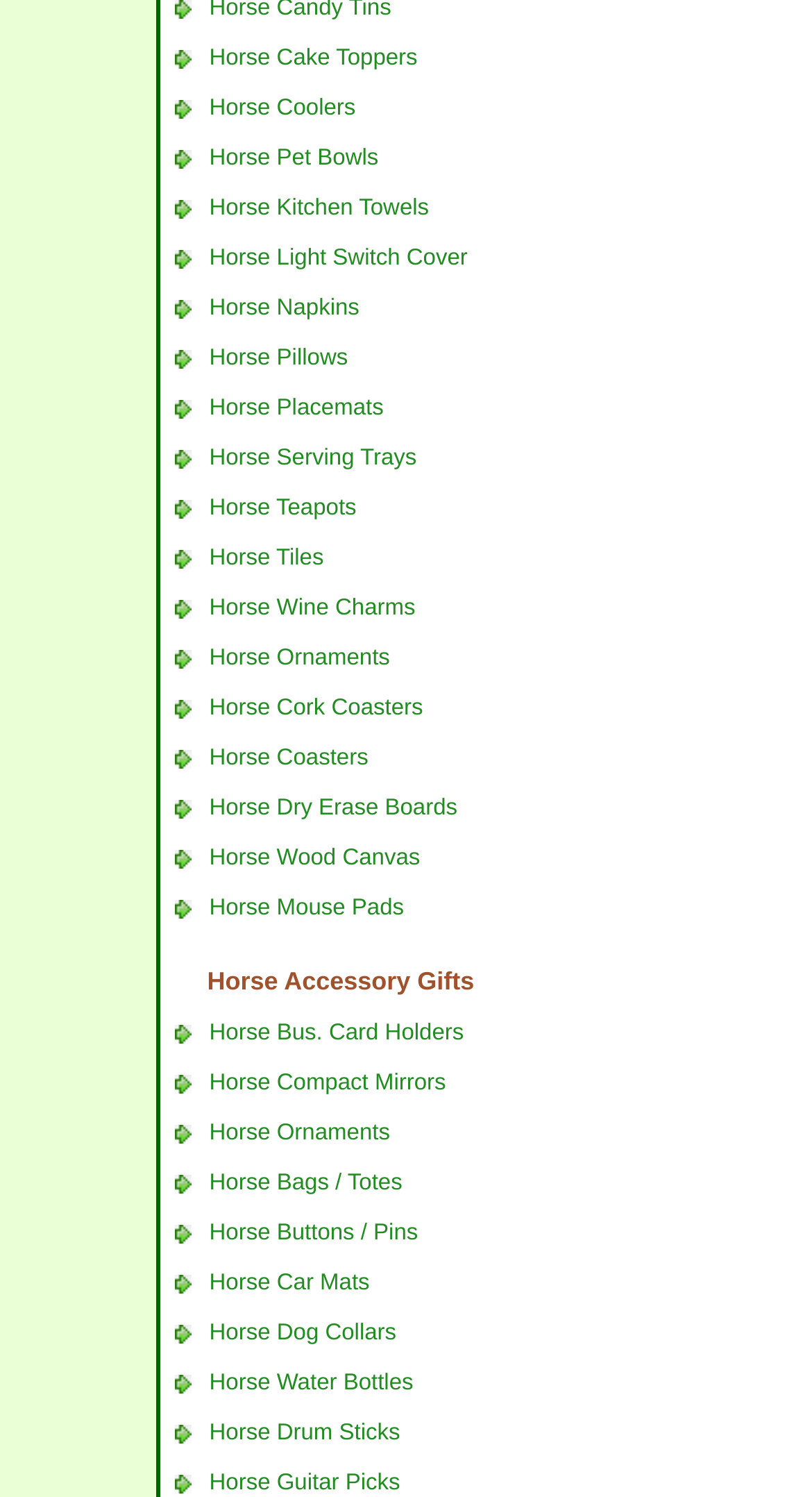Please determine the bounding box coordinates of the element to click on in order to accomplish the following task: "Explore Horse Pet Bowls". Ensure the coordinates are four float numbers ranging from 0 to 1, i.e., [left, top, right, bottom].

[0.258, 0.097, 0.466, 0.113]